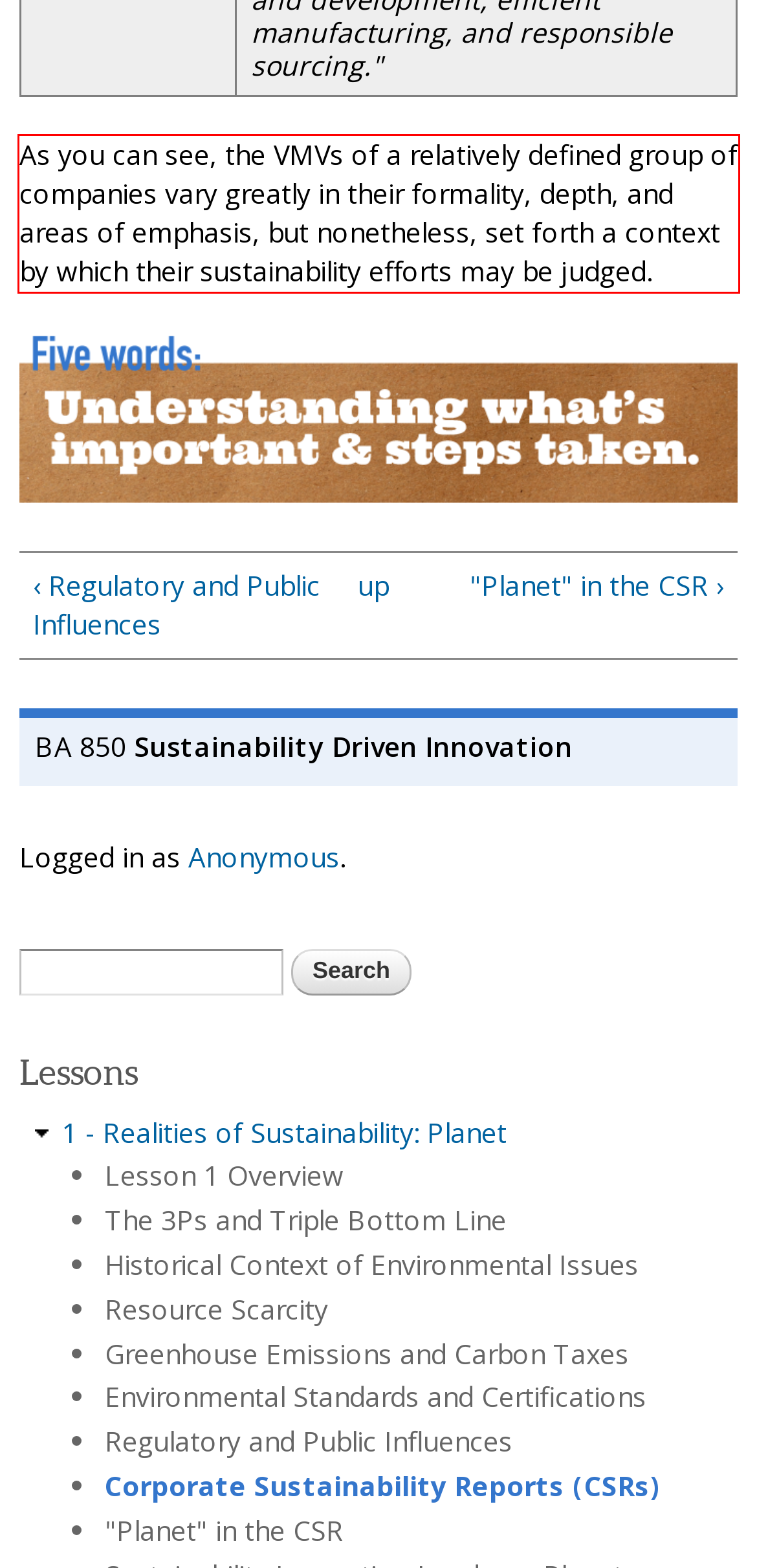Identify the text inside the red bounding box on the provided webpage screenshot by performing OCR.

As you can see, the VMVs of a relatively defined group of companies vary greatly in their formality, depth, and areas of emphasis, but nonetheless, set forth a context by which their sustainability efforts may be judged.